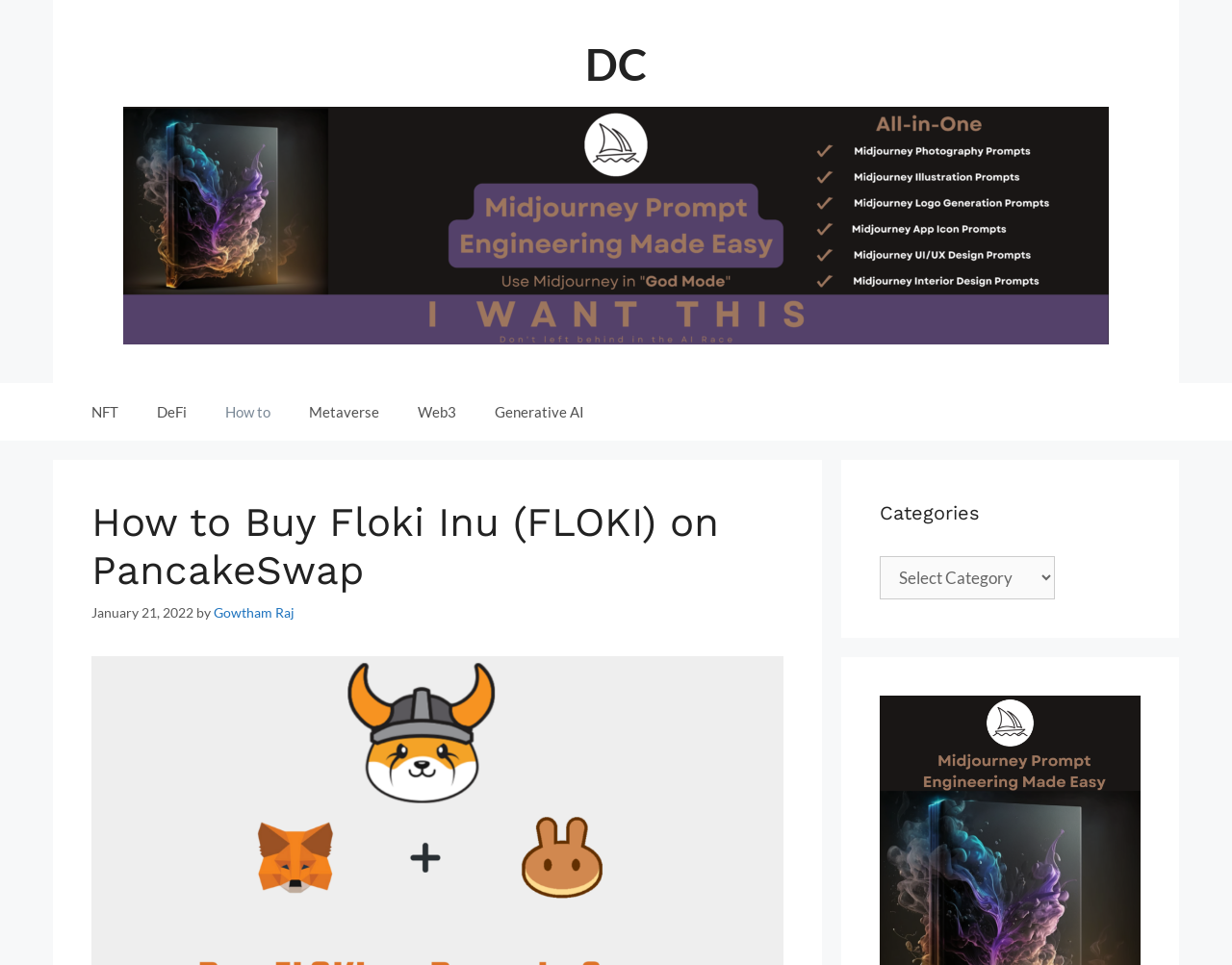Reply to the question with a single word or phrase:
What is the name of the cryptocurrency being discussed?

Floki Inu